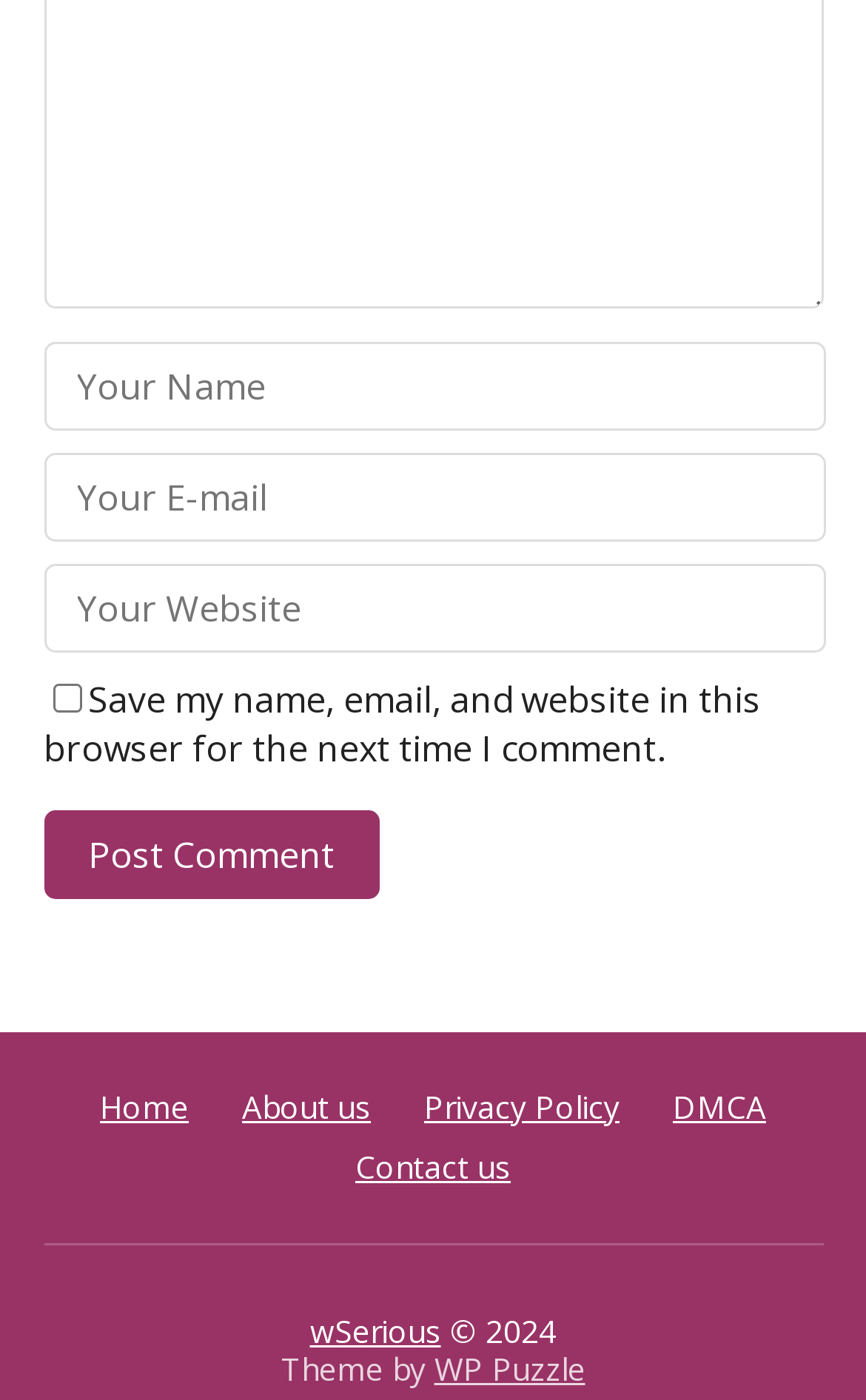Please specify the bounding box coordinates for the clickable region that will help you carry out the instruction: "Enter your name".

[0.05, 0.244, 0.955, 0.308]